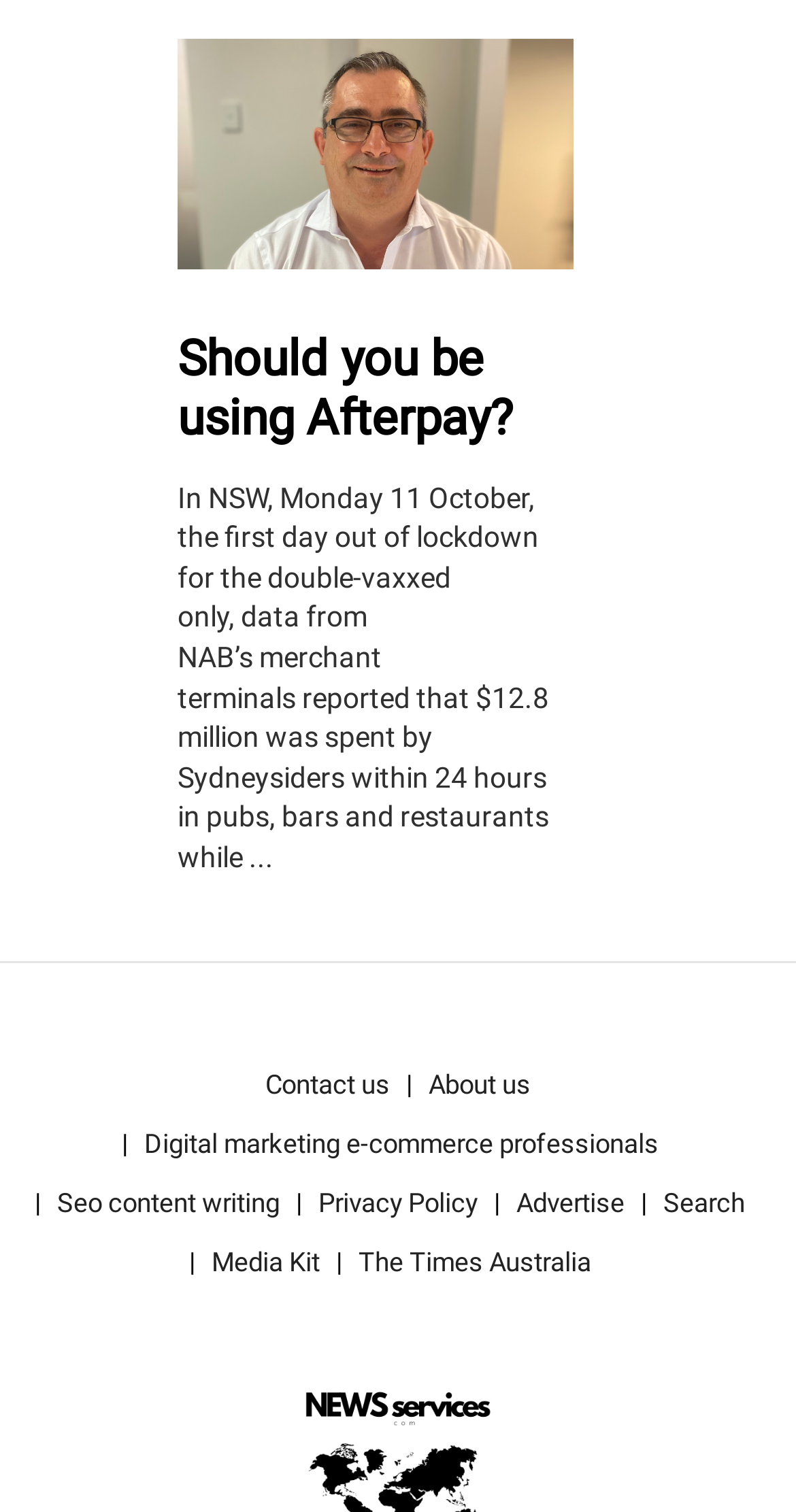Please pinpoint the bounding box coordinates for the region I should click to adhere to this instruction: "Click on 'Should you be using Afterpay?'".

[0.223, 0.219, 0.644, 0.295]